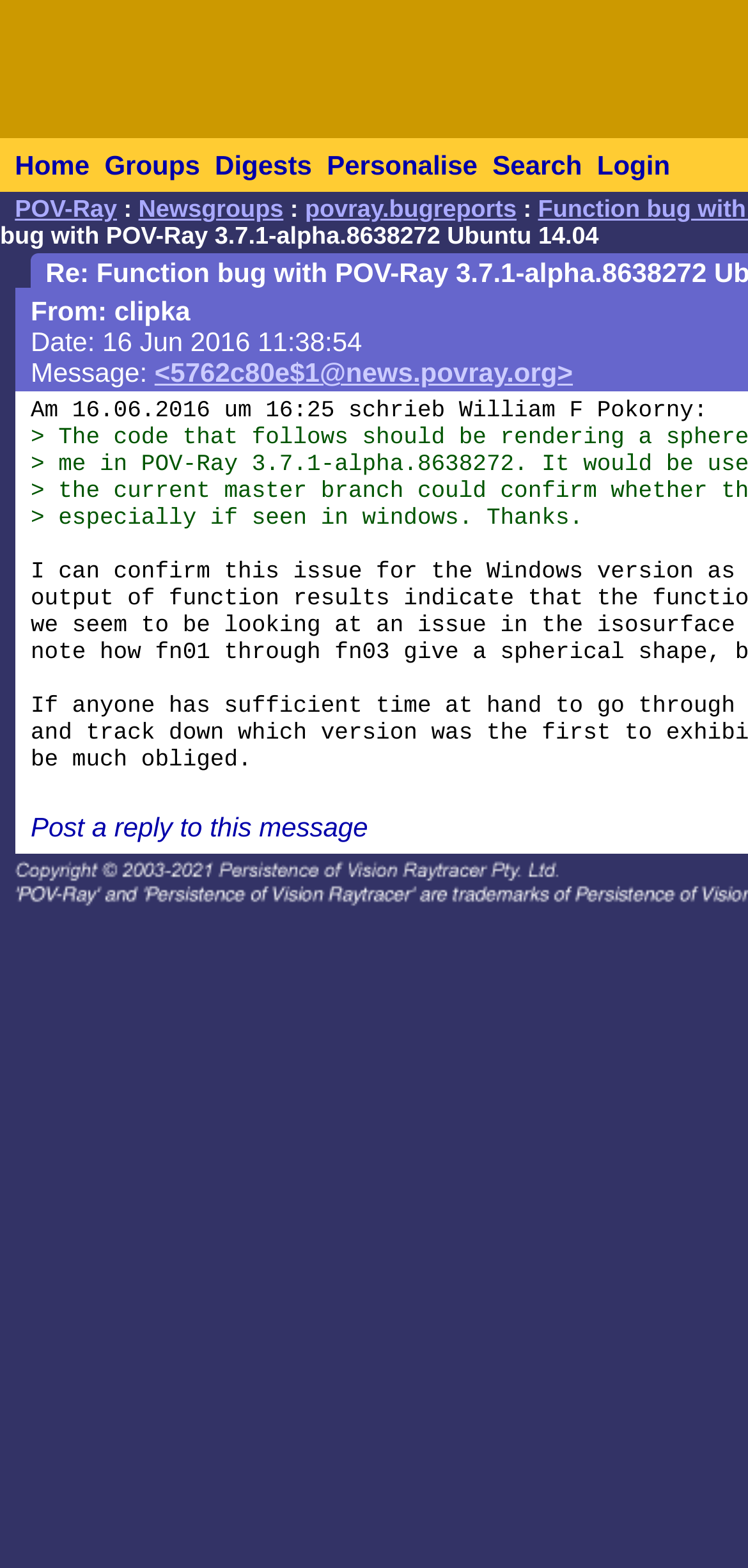Based on the element description, predict the bounding box coordinates (top-left x, top-left y, bottom-right x, bottom-right y) for the UI element in the screenshot: POV-Ray

[0.02, 0.125, 0.156, 0.142]